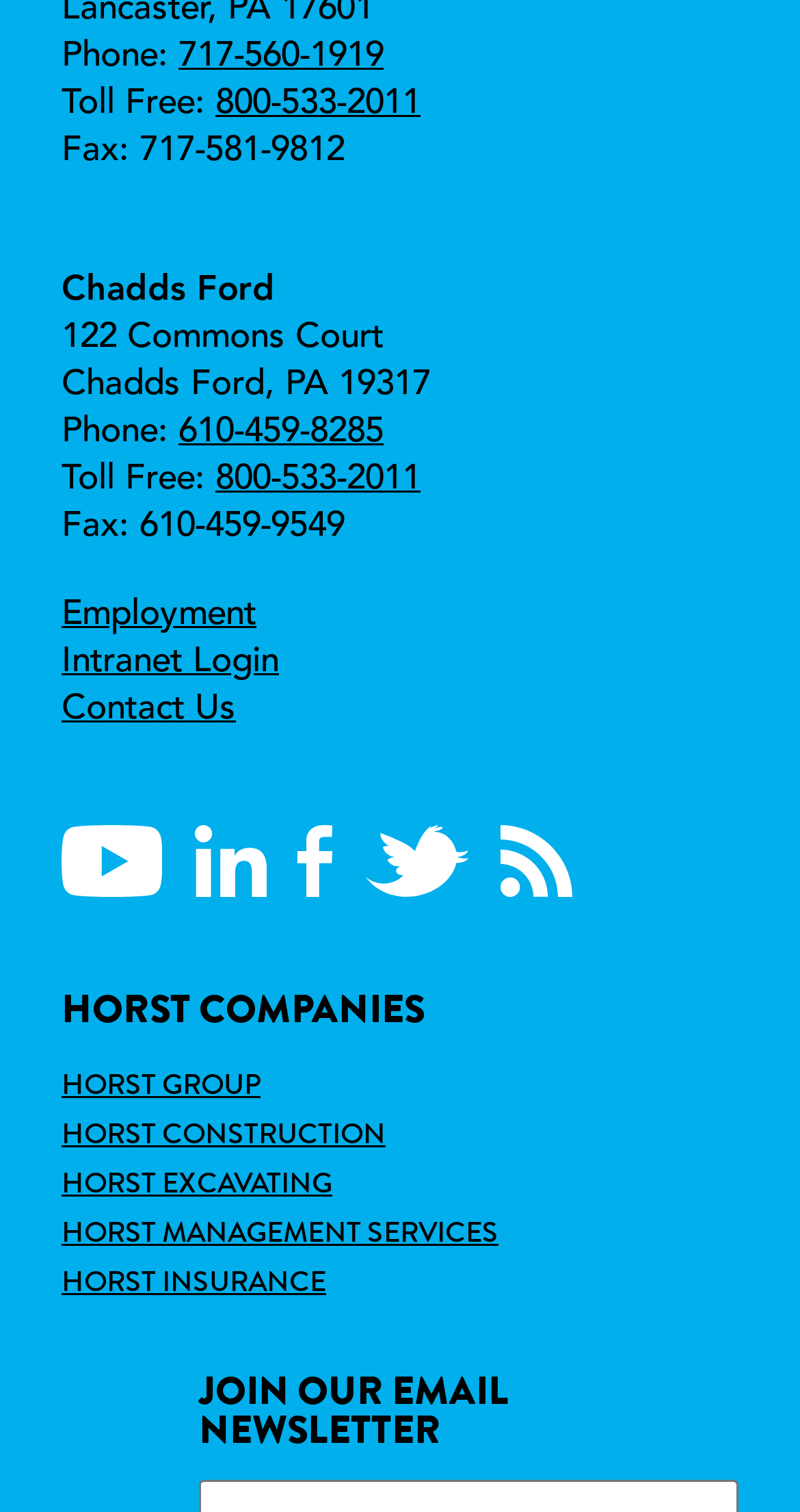What is the fax number for Chadds Ford?
Please ensure your answer to the question is detailed and covers all necessary aspects.

I looked for the fax number associated with the Chadds Ford location and found it listed as 717-581-9812.